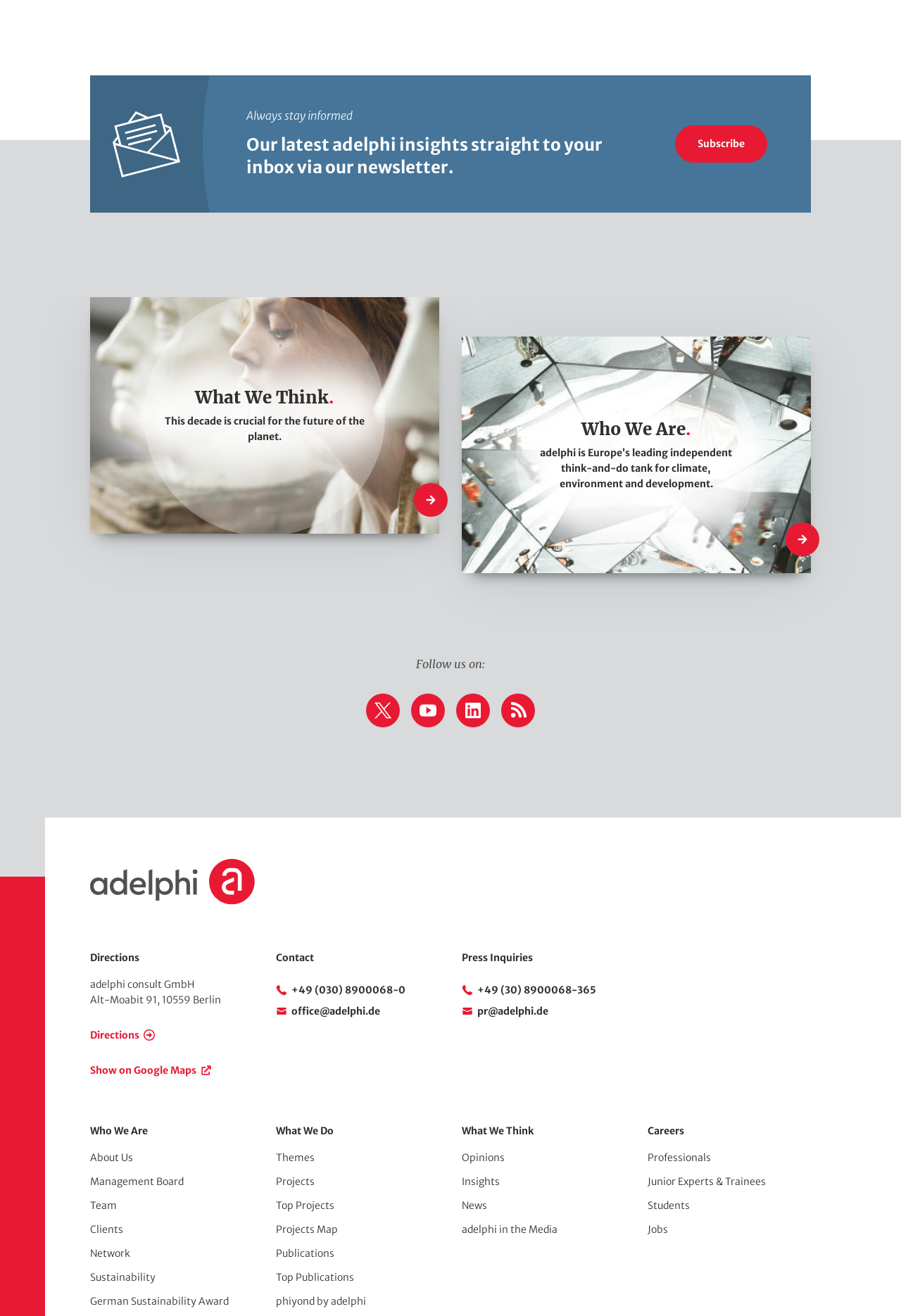Answer the question with a single word or phrase: 
What are the social media platforms listed in the footer?

Twitter, YouTube, LinkedIn, RSS